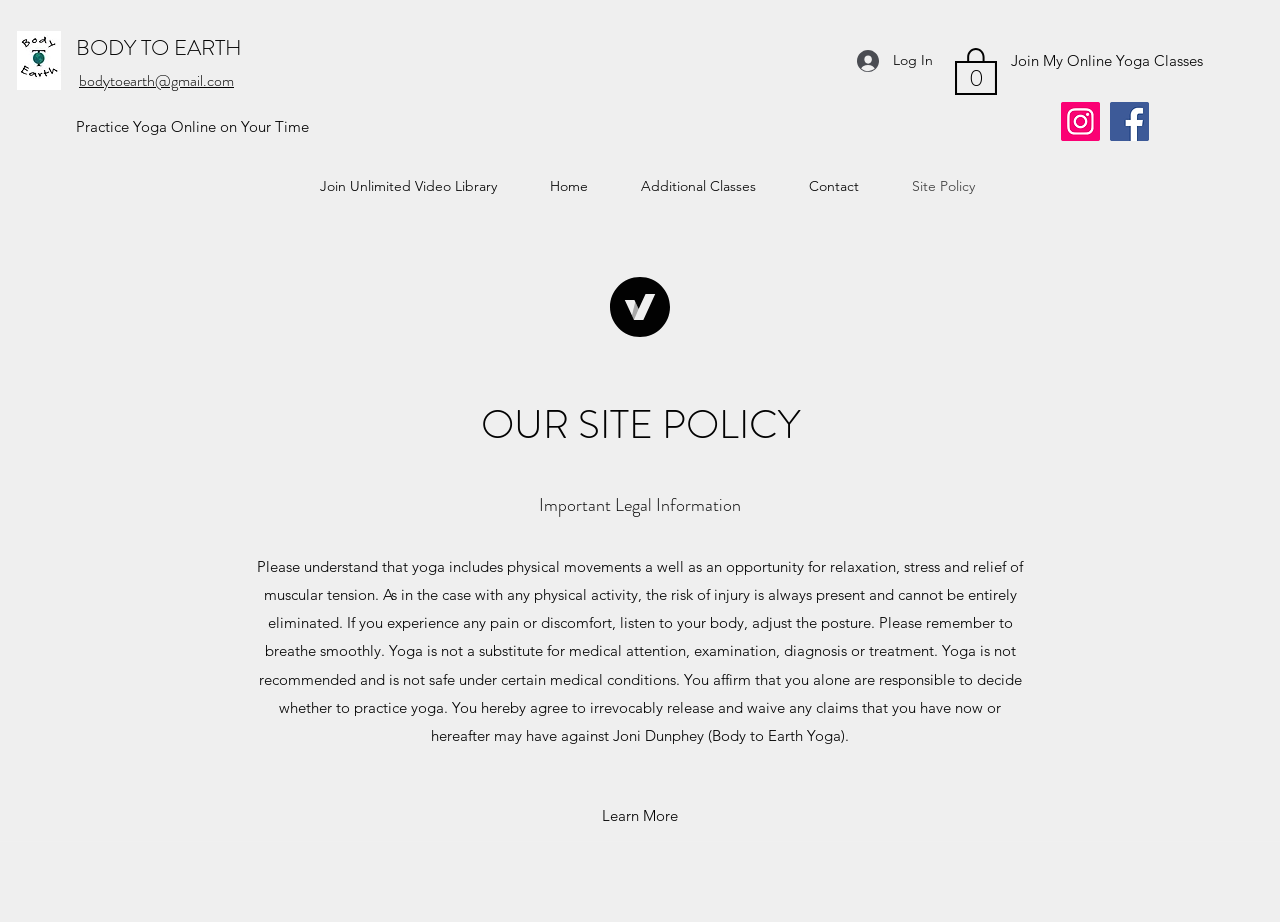Could you determine the bounding box coordinates of the clickable element to complete the instruction: "Browse coastal engineering publications"? Provide the coordinates as four float numbers between 0 and 1, i.e., [left, top, right, bottom].

None